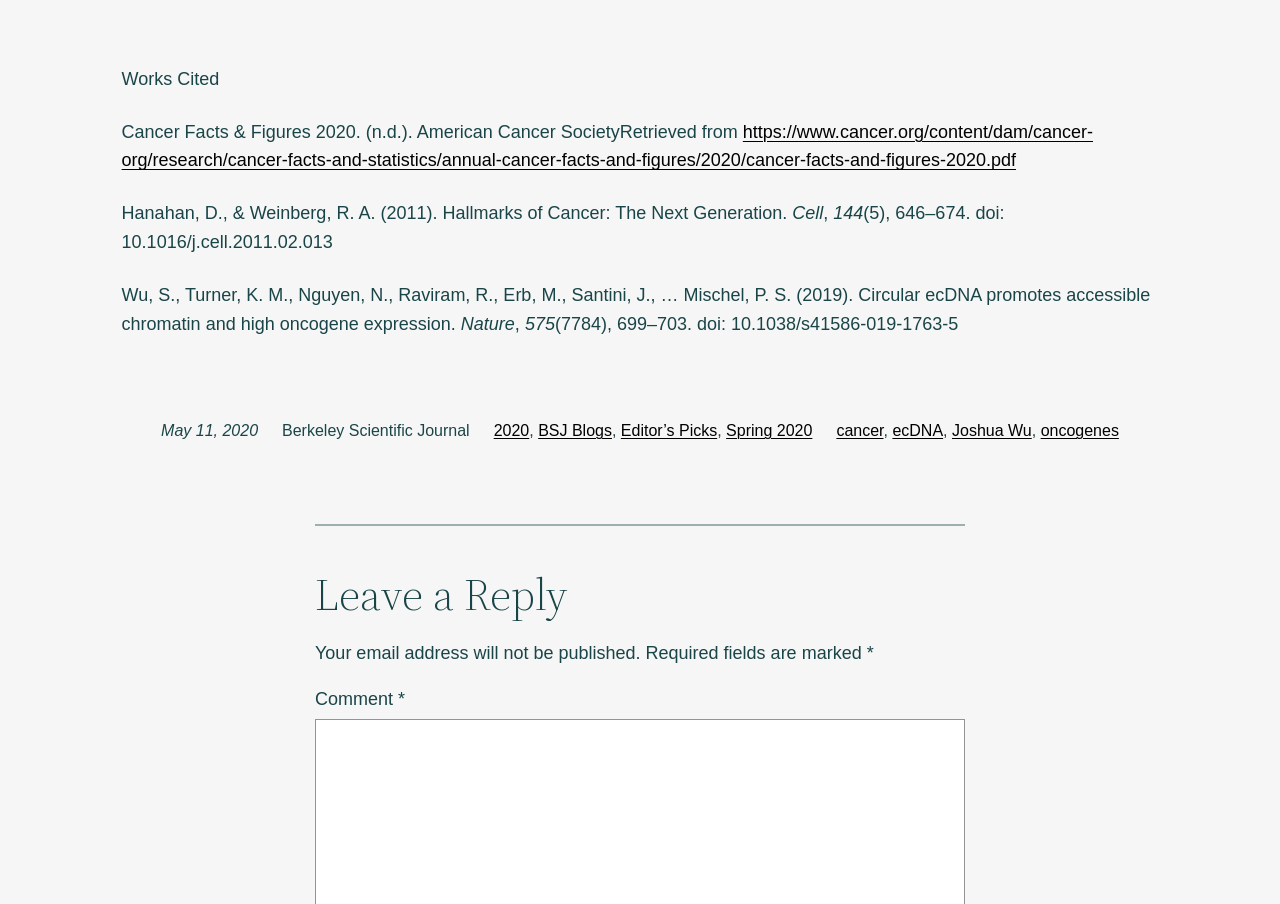What is the title of the first cited work? Based on the screenshot, please respond with a single word or phrase.

Cancer Facts & Figures 2020